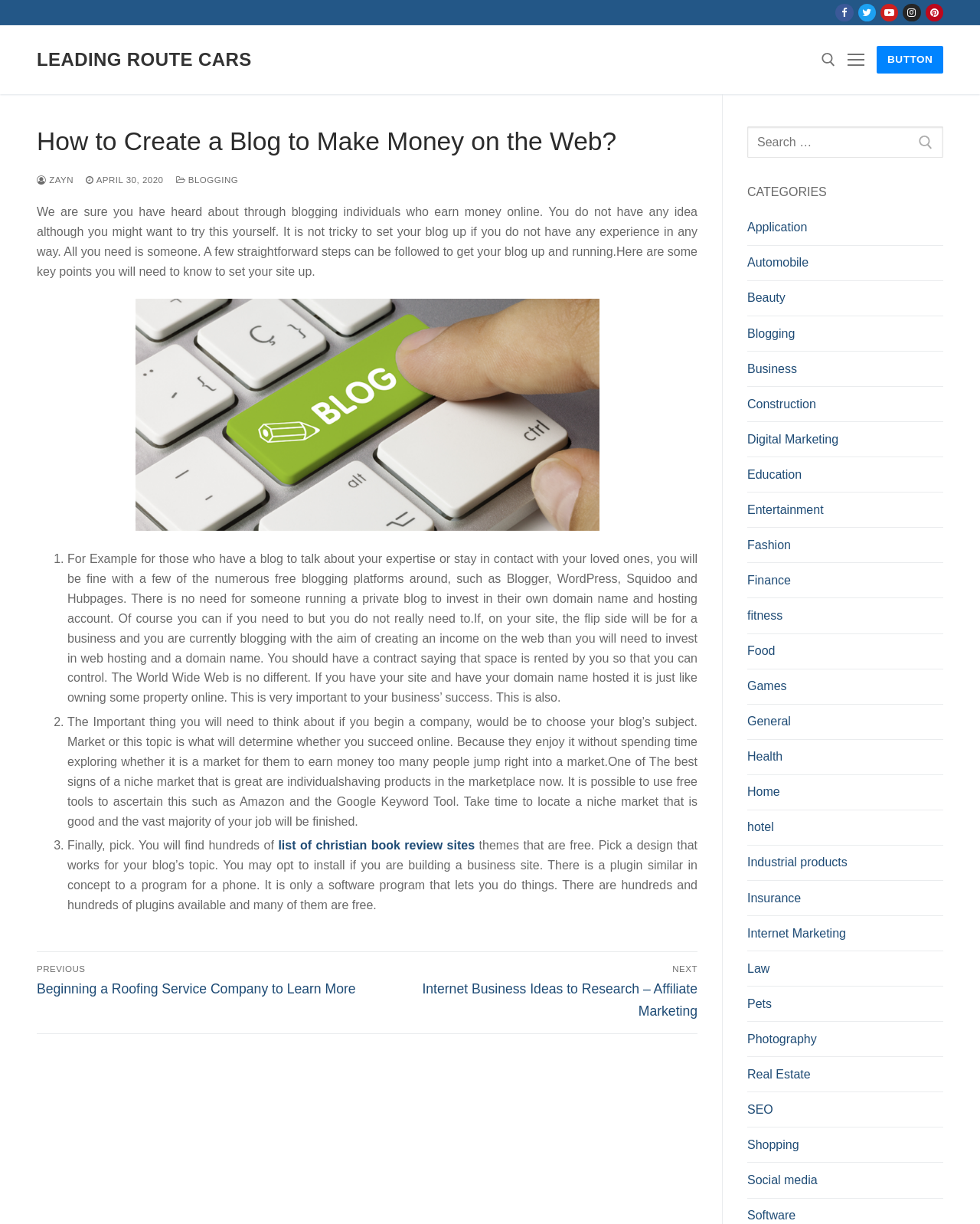What is the topic of the blog post?
Answer with a single word or phrase, using the screenshot for reference.

Creating a blog to make money